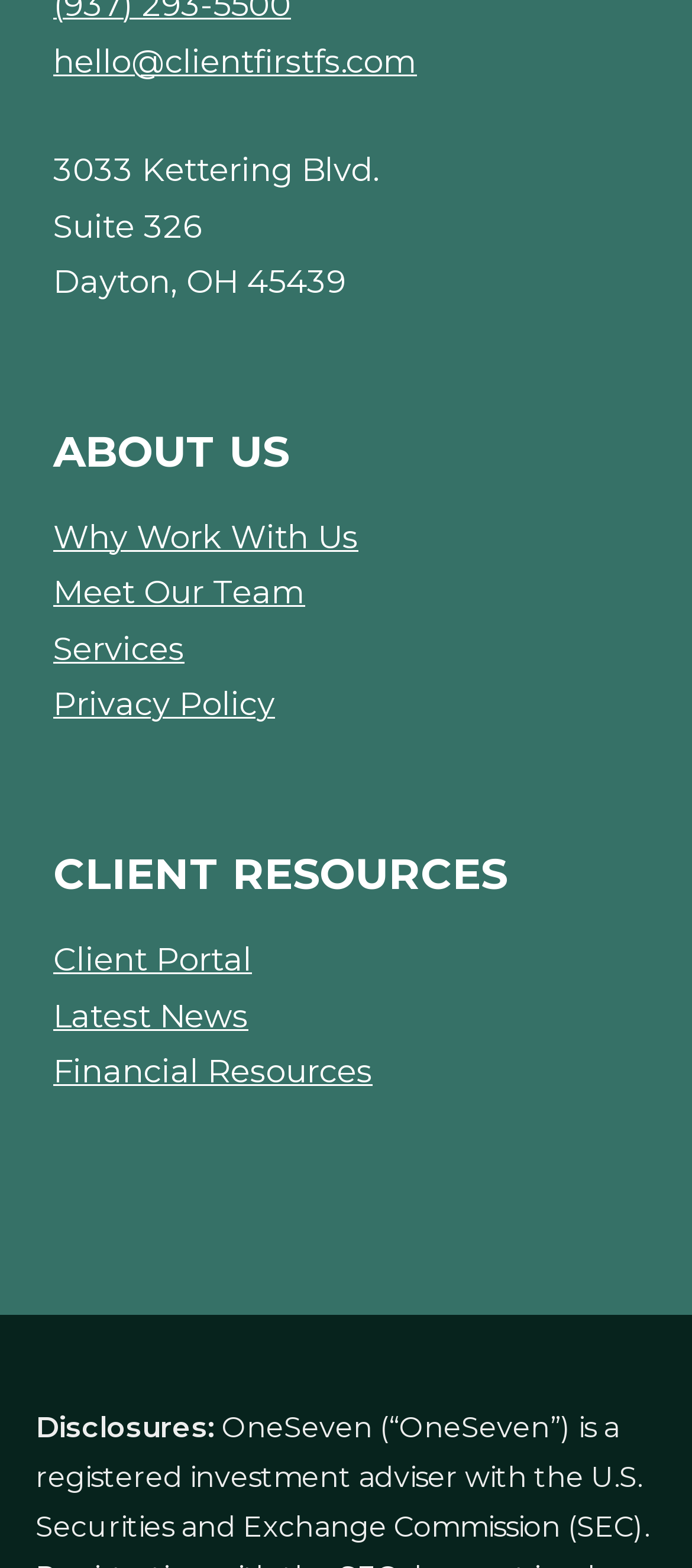What is the last link in the ABOUT US section?
Please give a detailed and elaborate explanation in response to the question.

The last link in the ABOUT US section can be found by examining the links under the 'ABOUT US' heading, which are 'Why Work With Us', 'Meet Our Team', 'Services', and 'Privacy Policy'. The last link is 'Privacy Policy'.